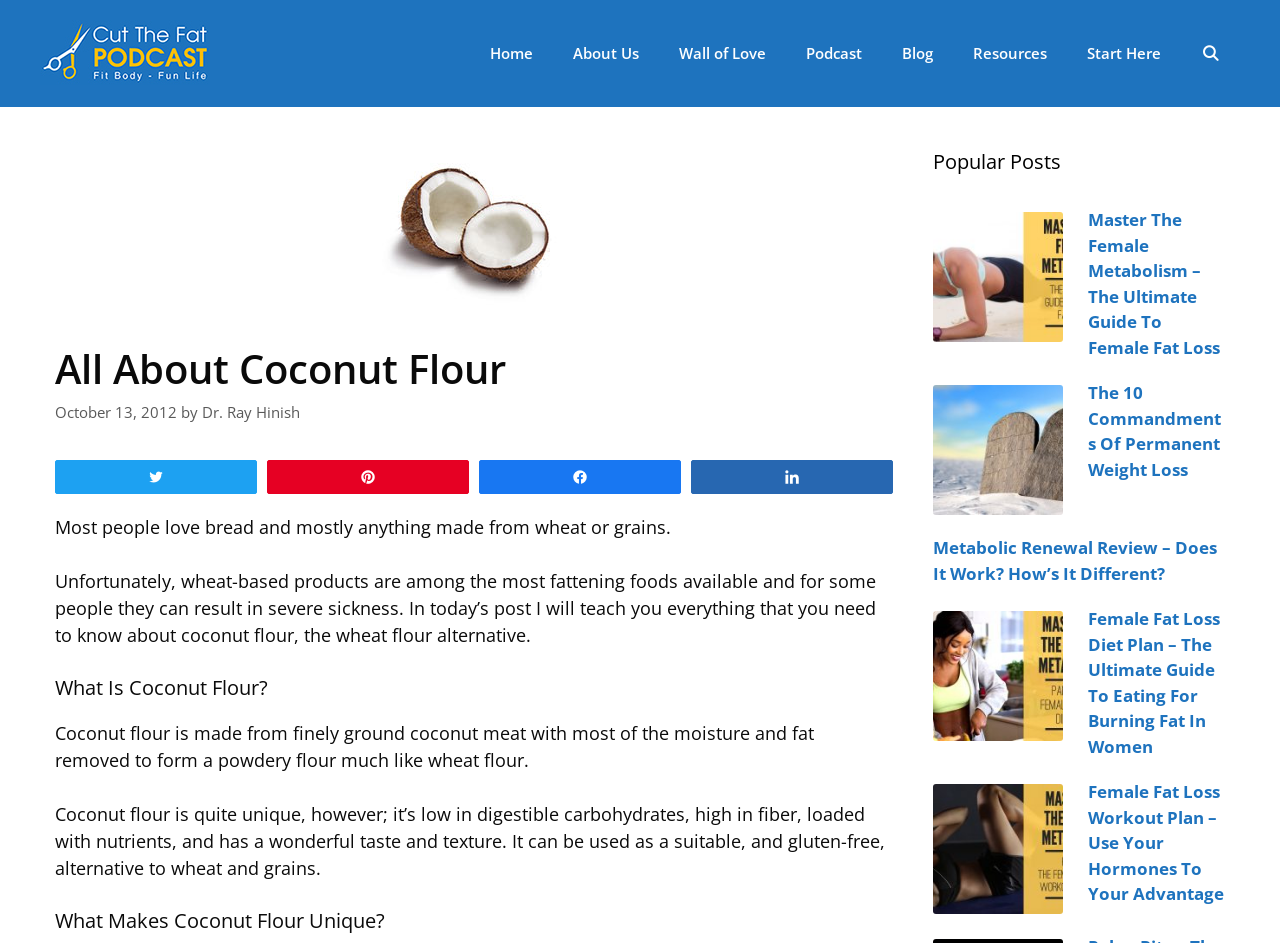Determine the bounding box coordinates of the region I should click to achieve the following instruction: "Export metadata to Excel". Ensure the bounding box coordinates are four float numbers between 0 and 1, i.e., [left, top, right, bottom].

None